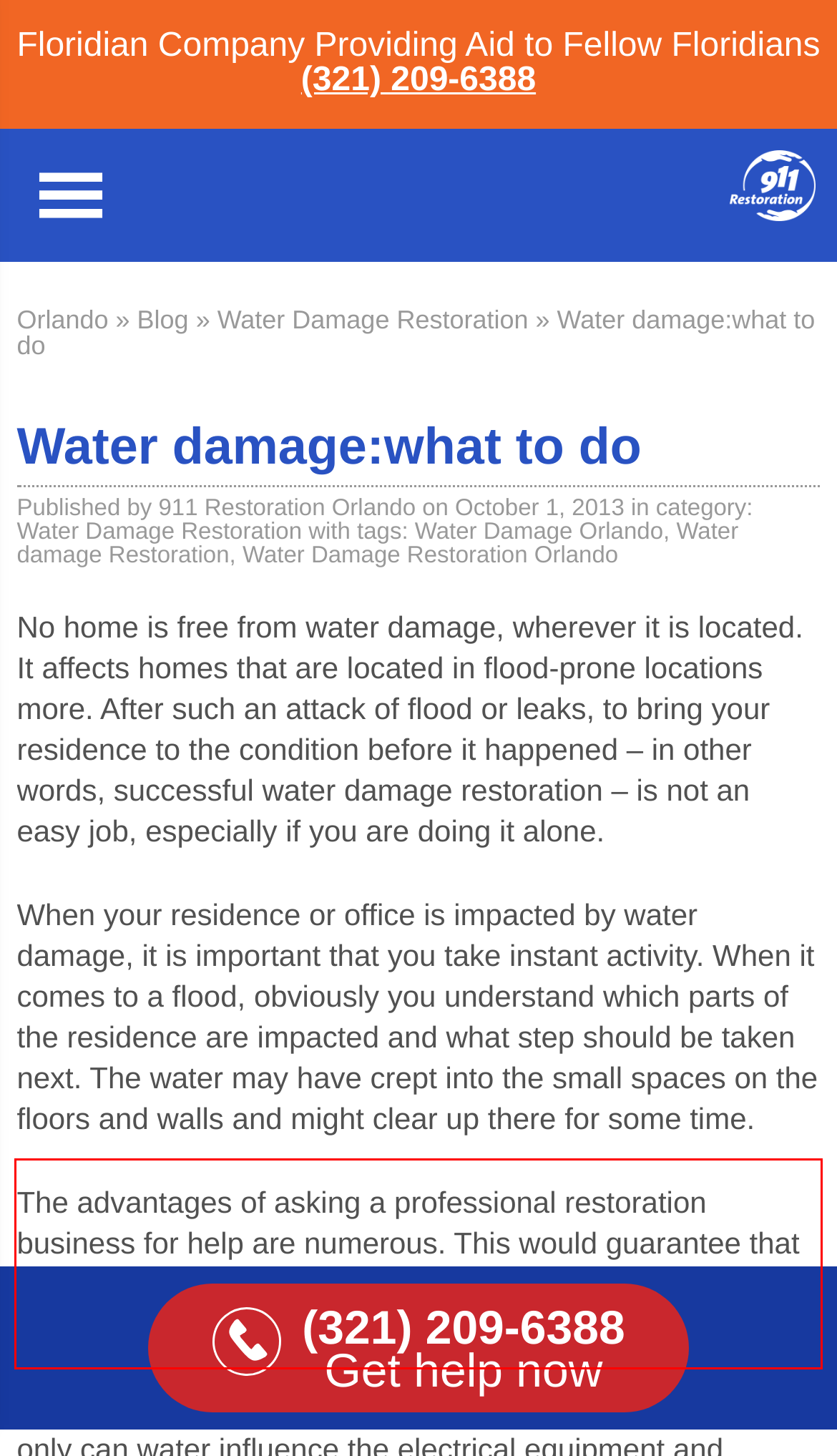You have a webpage screenshot with a red rectangle surrounding a UI element. Extract the text content from within this red bounding box.

The advantages of asking a professional restoration business for help are numerous. This would guarantee that the restoration work would be done in a professional way, without any reason for further worries.